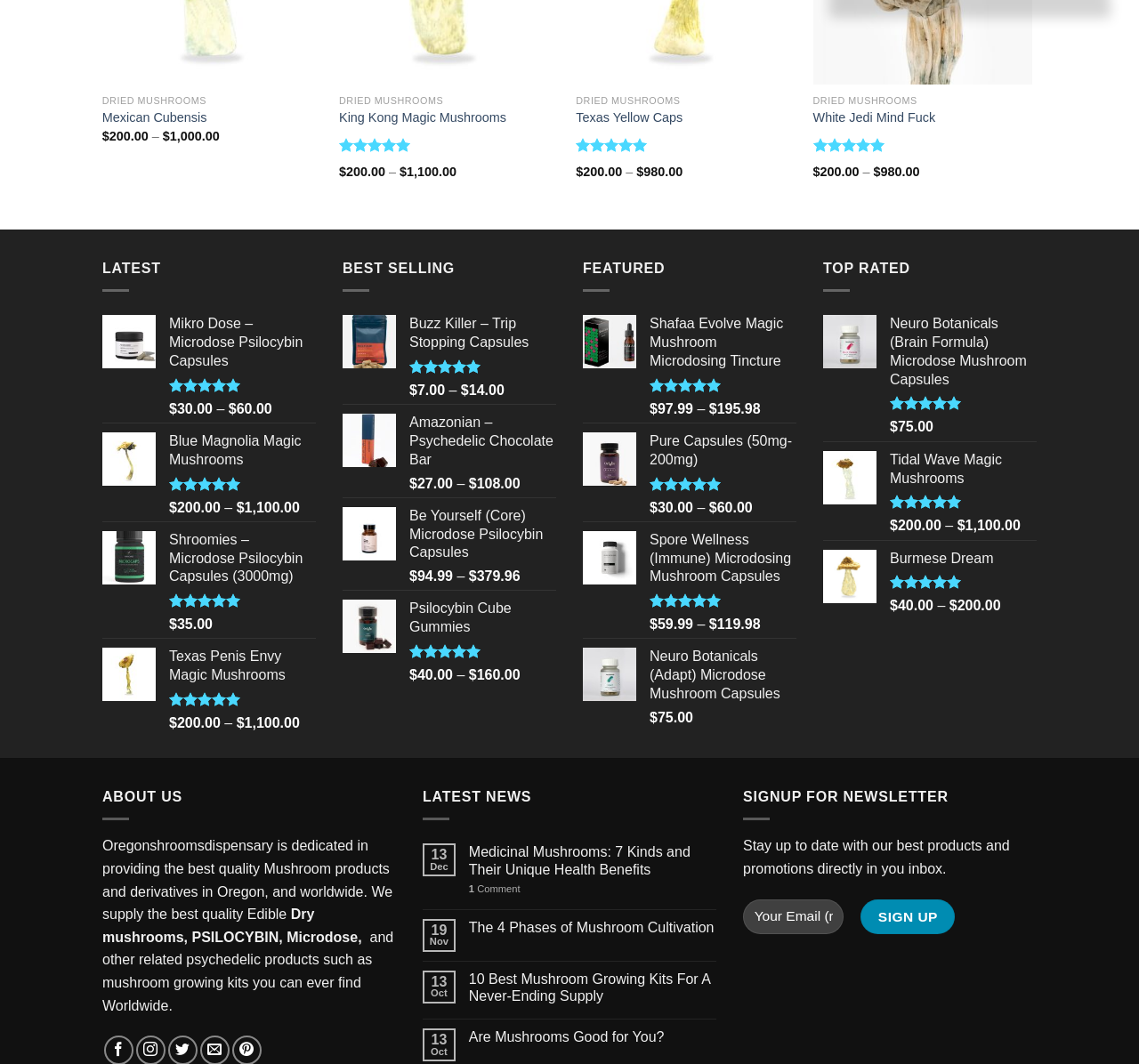How many products are listed under the 'LATEST' section?
Give a detailed response to the question by analyzing the screenshot.

I found the 'LATEST' section with four product listings, including 'Mikro Dose – Microdose Psilocybin Capsules', 'Blue Magnolia Magic Mushrooms', 'Shroomies – Microdose Psilocybin Capsules (3000mg)', and 'Texas Penis Envy Magic Mushrooms'.